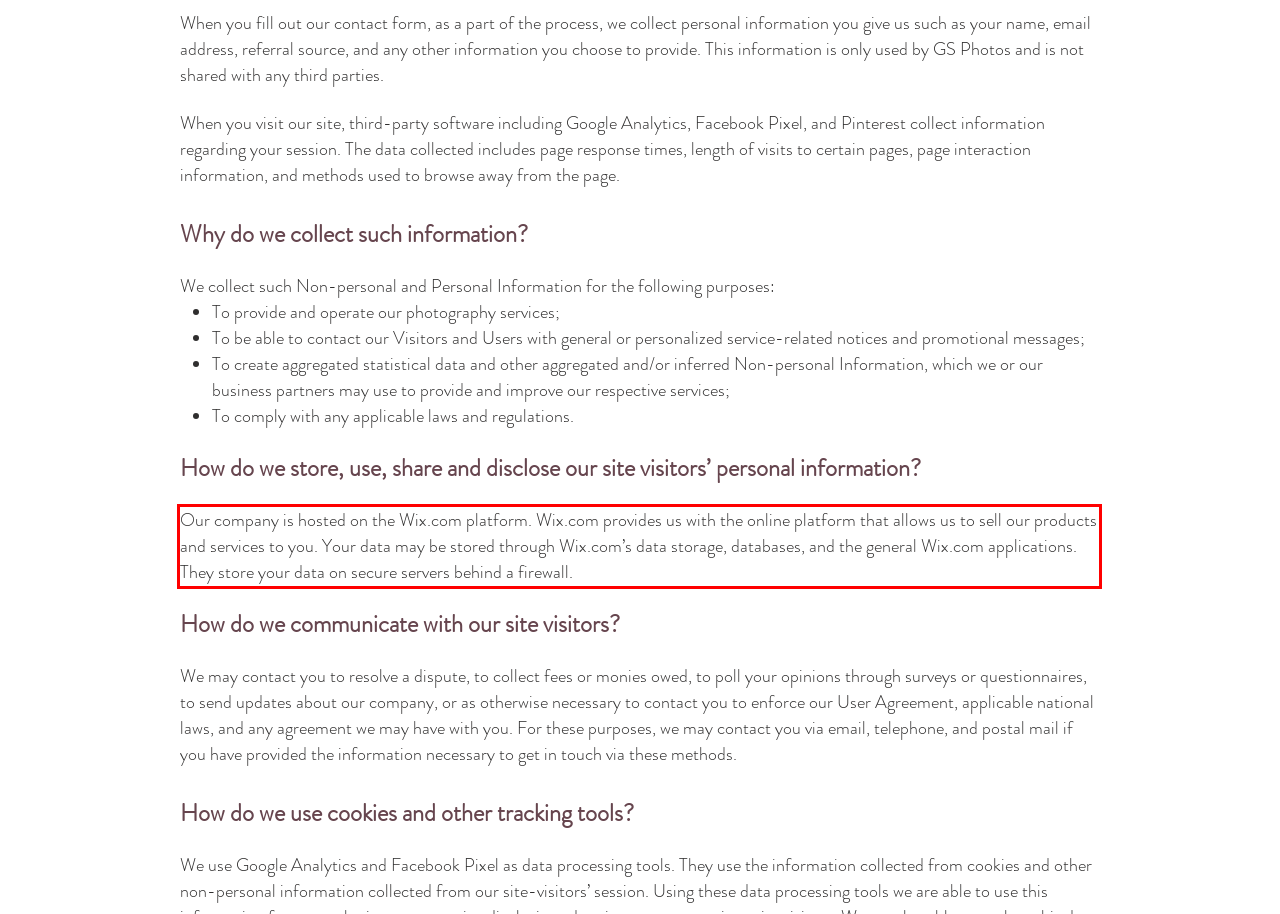Within the provided webpage screenshot, find the red rectangle bounding box and perform OCR to obtain the text content.

Our company is hosted on the Wix.com platform. Wix.com provides us with the online platform that allows us to sell our products and services to you. Your data may be stored through Wix.com’s data storage, databases, and the general Wix.com applications. They store your data on secure servers behind a firewall.